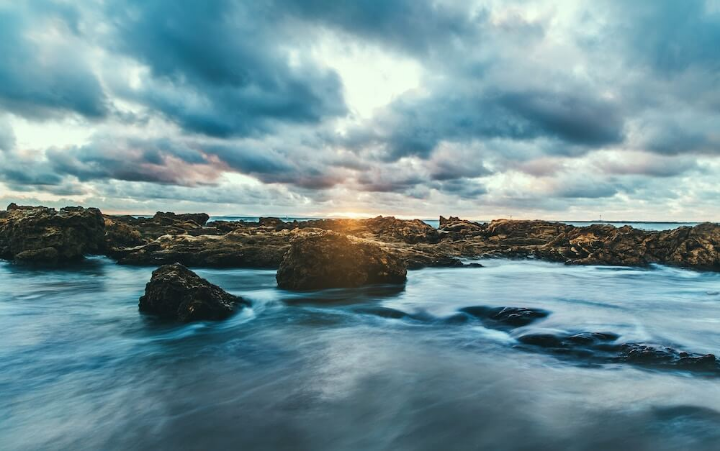Provide a comprehensive description of the image.

The image captures a serene coastal scene at sunset, where the sun's rays pierce through a swirling collection of clouds, illuminating the landscape with a warm golden glow. In the foreground, rugged rocks jut out from the foaming shoreline, partially submerged in the gently lapping waves. The water reflects the twilight hues, creating a tranquil interplay of blues and golds. This picturesque moment evokes a sense of calm and connection with nature, inviting viewers to contemplate the beauty and serenity of the ocean's edge.